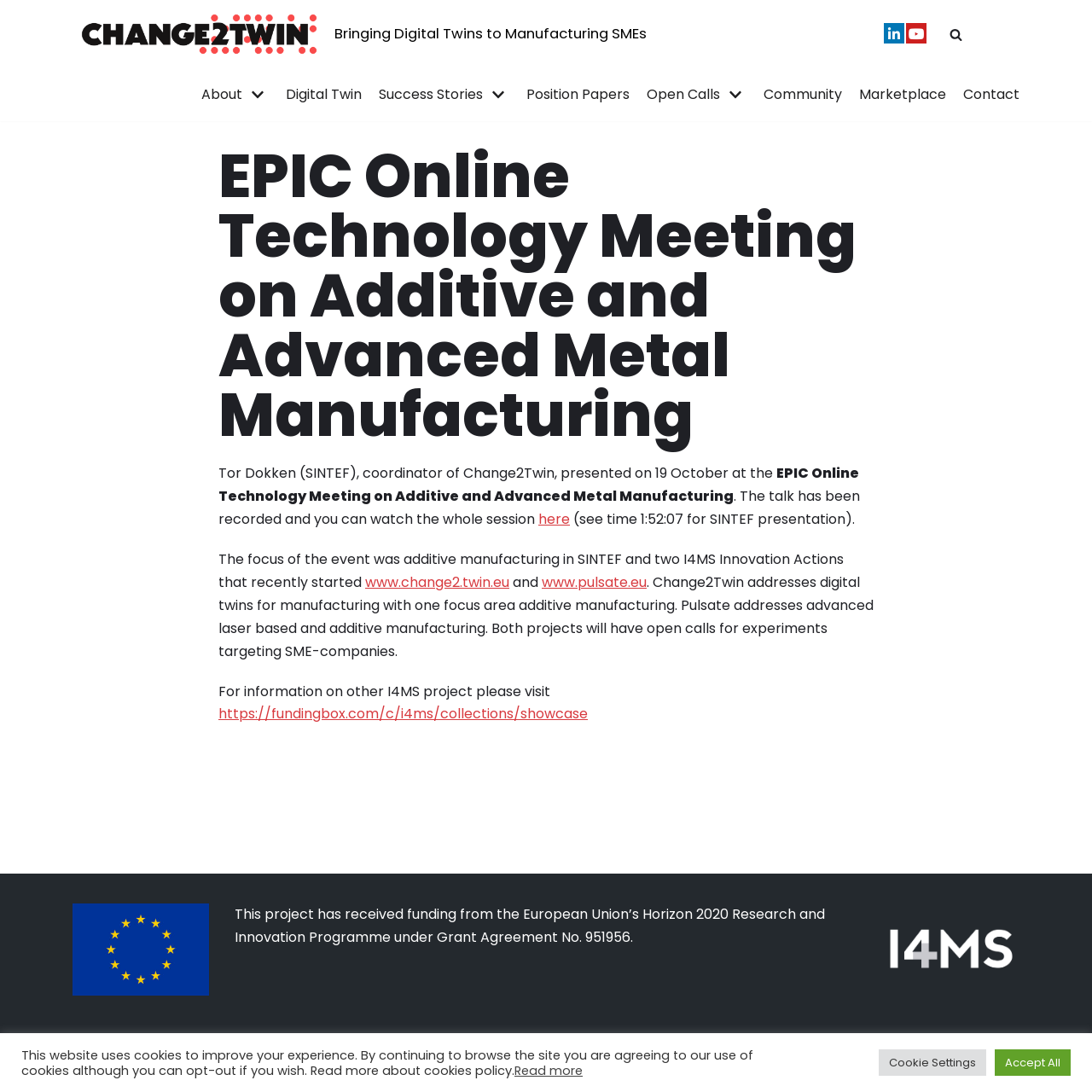Please determine the bounding box coordinates of the element to click on in order to accomplish the following task: "Enter the email address". Ensure the coordinates are four float numbers ranging from 0 to 1, i.e., [left, top, right, bottom].

None